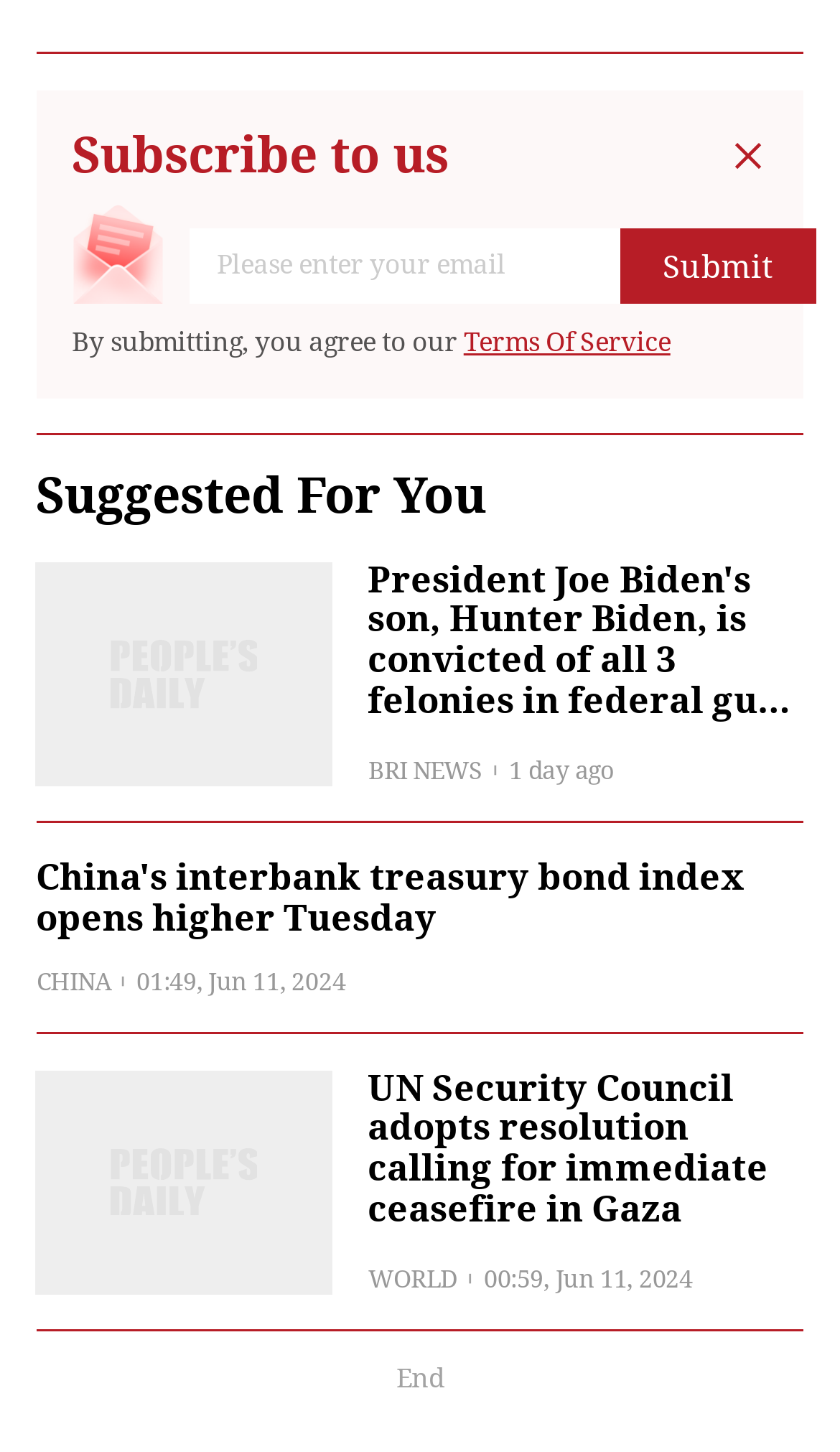Give a one-word or one-phrase response to the question:
What is the last element on the webpage?

End